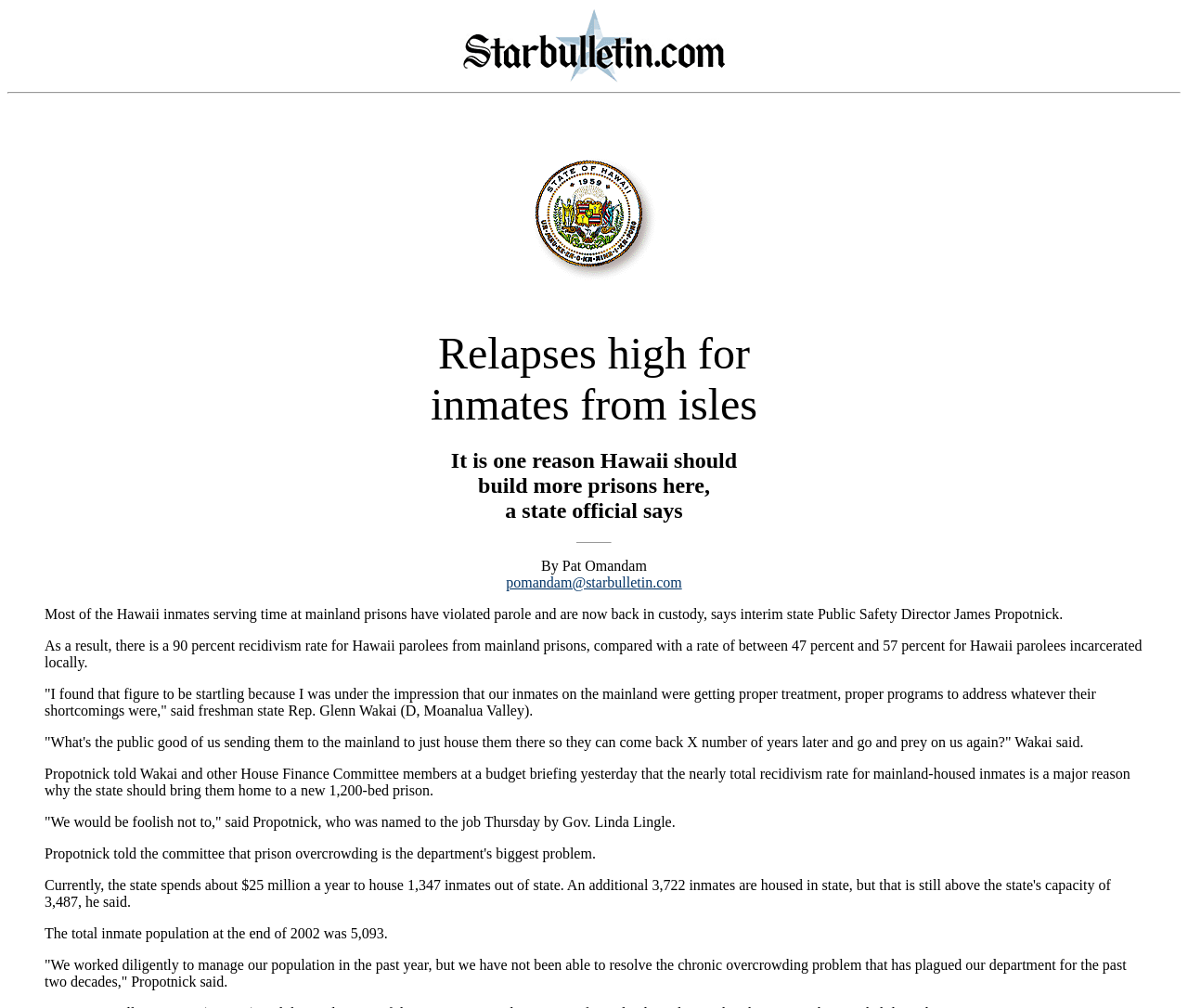Carefully examine the image and provide an in-depth answer to the question: What is the topic of the article?

By analyzing the static text elements, I found that the article discusses Hawaii inmates, prisons, and the recidivism rate, which suggests that the topic of the article is related to Hawaii inmates and prisons.